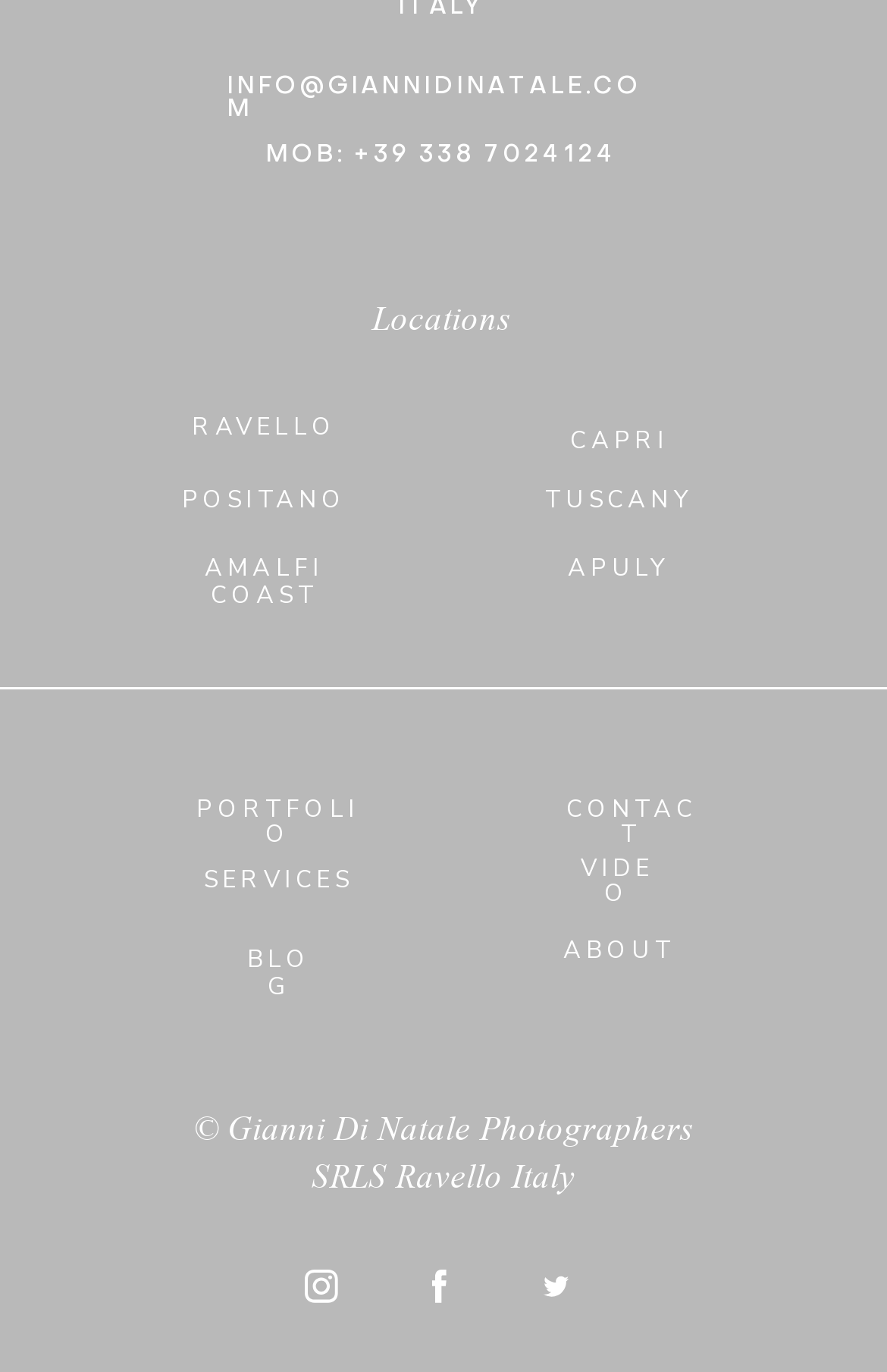Please provide the bounding box coordinates in the format (top-left x, top-left y, bottom-right x, bottom-right y). Remember, all values are floating point numbers between 0 and 1. What is the bounding box coordinate of the region described as: tuscany

[0.615, 0.351, 0.783, 0.376]